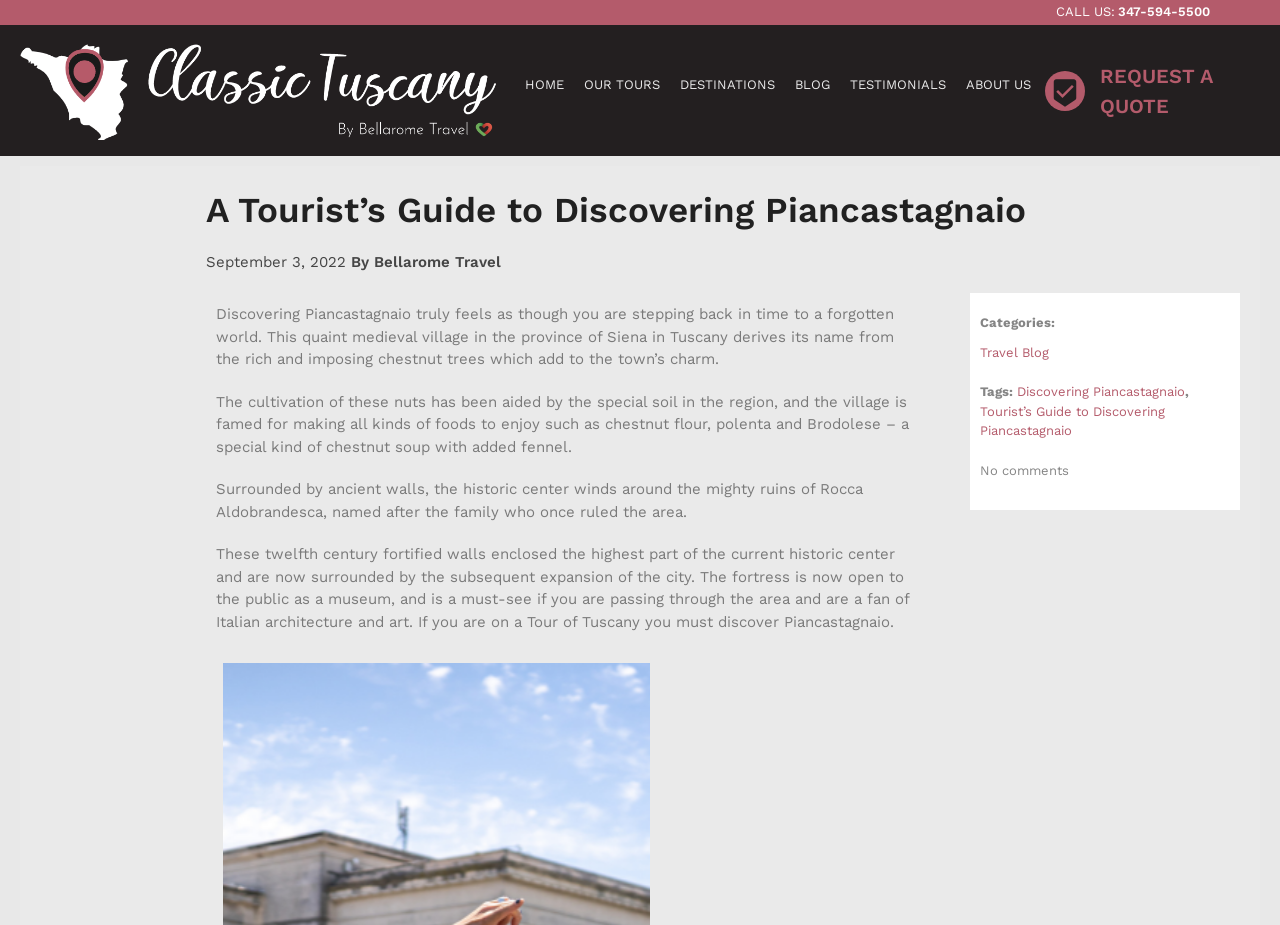What is the name of the family who once ruled the area?
Using the visual information from the image, give a one-word or short-phrase answer.

Aldobrandesca